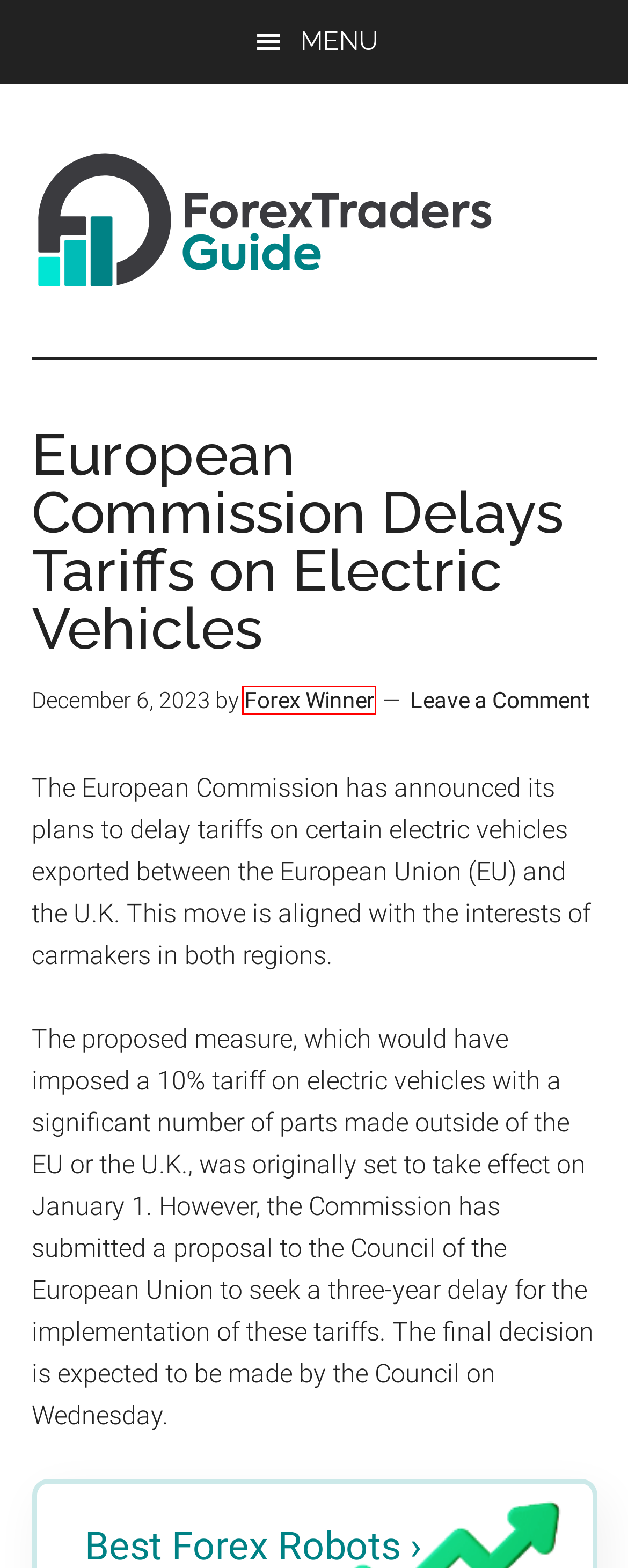Look at the given screenshot of a webpage with a red rectangle bounding box around a UI element. Pick the description that best matches the new webpage after clicking the element highlighted. The descriptions are:
A. Pepperstone Review | Forex Brokers Reviews & Ratings
B. UK
C. Forex Winner
D. TechBerry Review: Trade Copier for MT4 and MT5 – FX Social Trading Software
E. XTB Review | Forex Brokers Reviews & Ratings
F. EU
G. Insights from JPMorgan Chase CEO
H. Earn2Trade Review 2023: A Comprehensive Look at This Prop Trading Firm

C